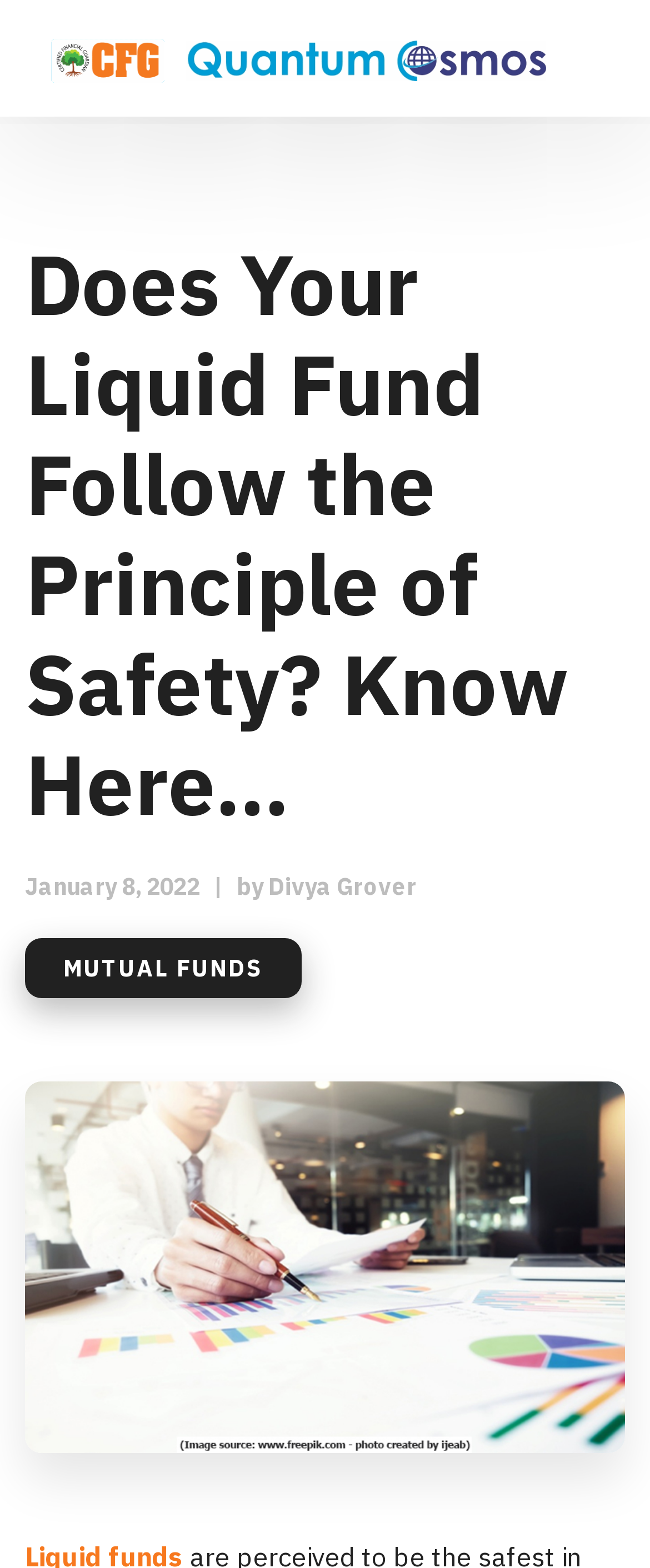Identify the main title of the webpage and generate its text content.

Does Your Liquid Fund Follow the Principle of Safety? Know Here…